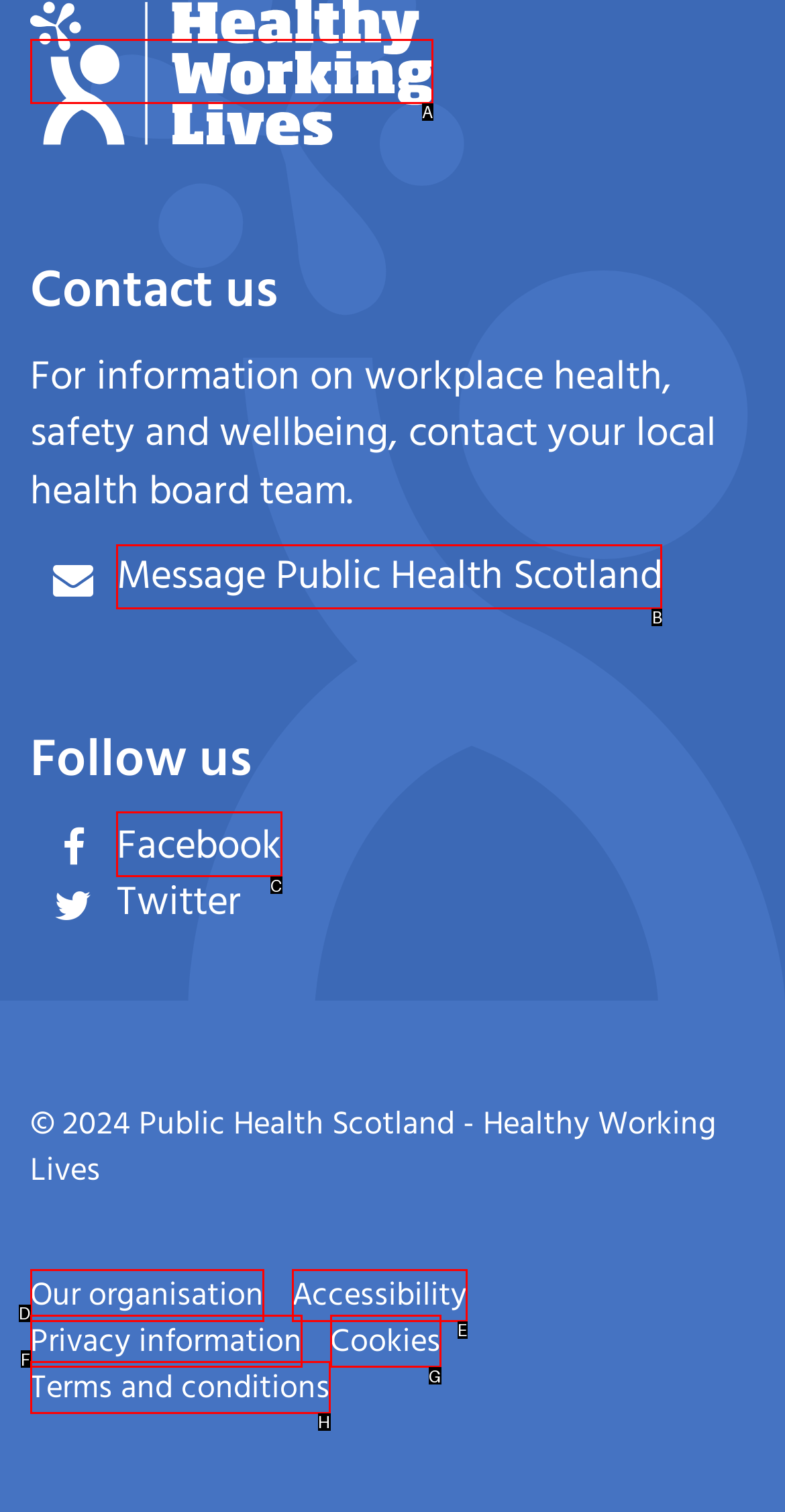Decide which letter you need to select to fulfill the task: Follow us on Facebook
Answer with the letter that matches the correct option directly.

C